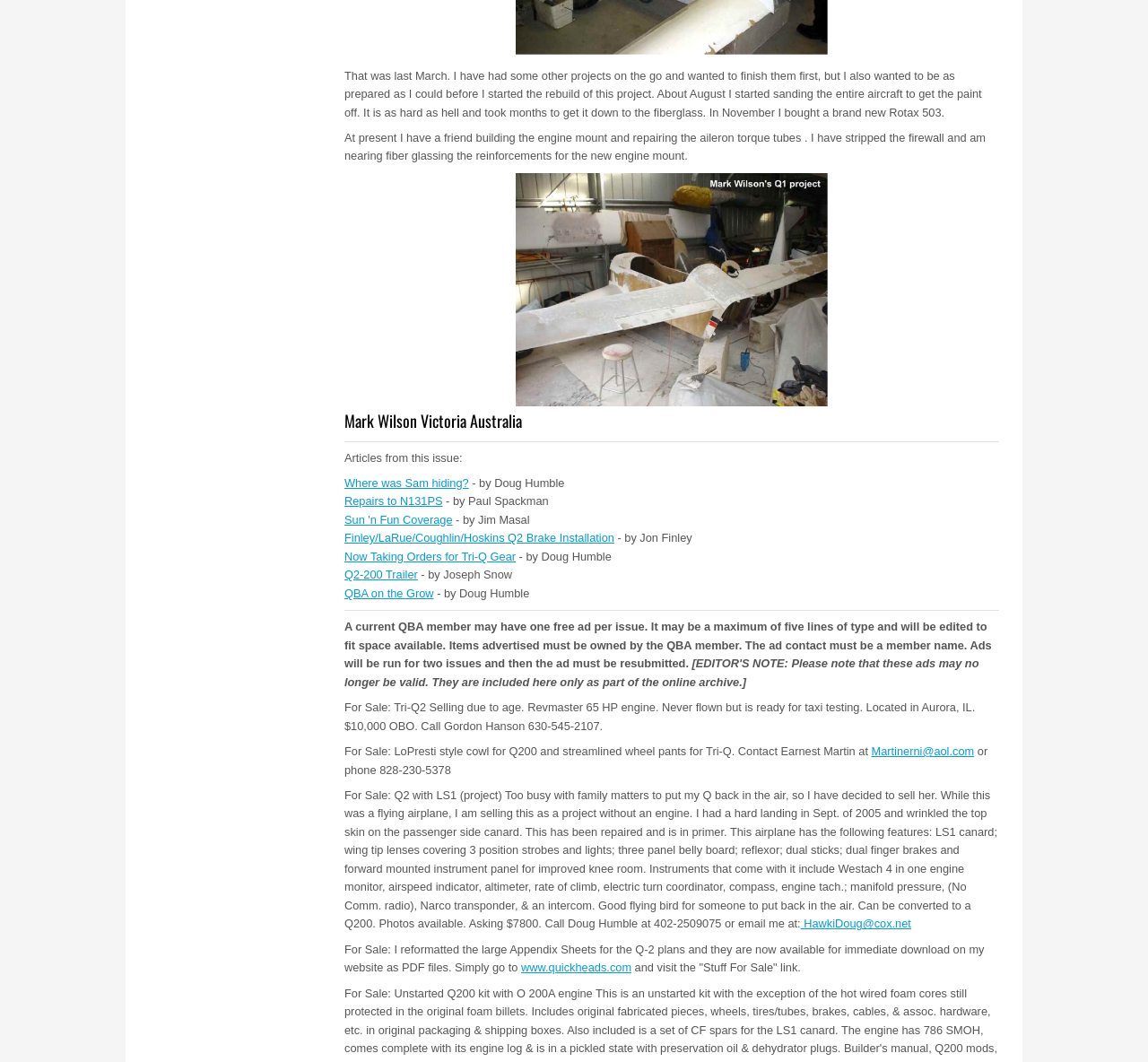Please find the bounding box coordinates of the clickable region needed to complete the following instruction: "Visit the 'www.quickheads.com' website". The bounding box coordinates must consist of four float numbers between 0 and 1, i.e., [left, top, right, bottom].

[0.454, 0.905, 0.55, 0.917]